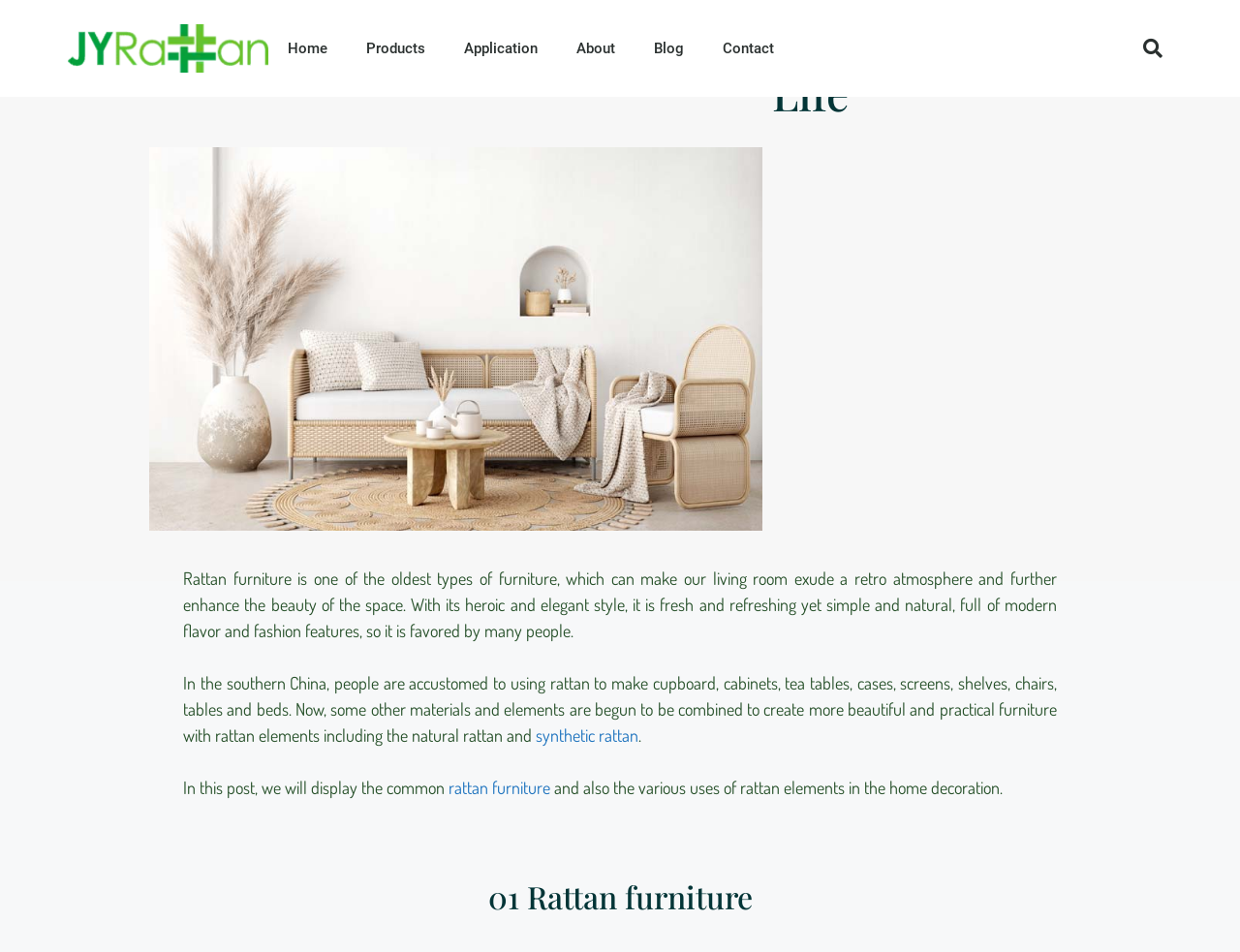Please answer the following question using a single word or phrase: 
What is the purpose of rattan elements in home decoration?

Various uses